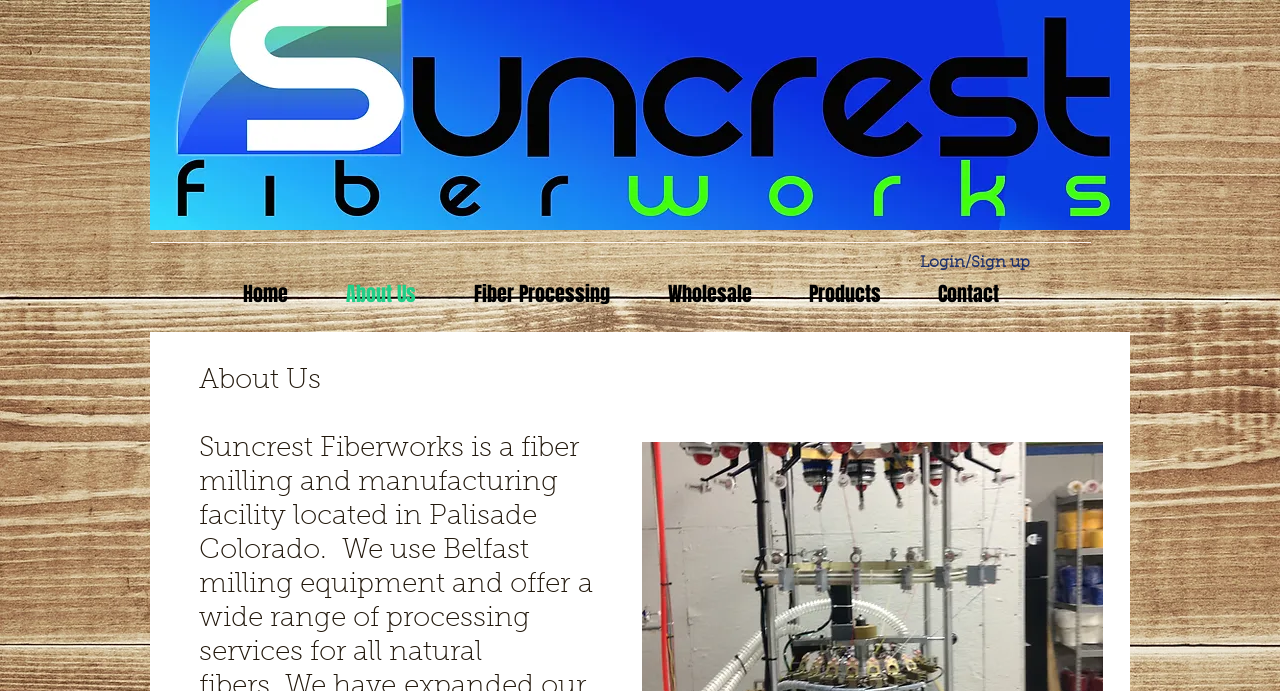What is the first navigation link?
Based on the image, provide your answer in one word or phrase.

Home